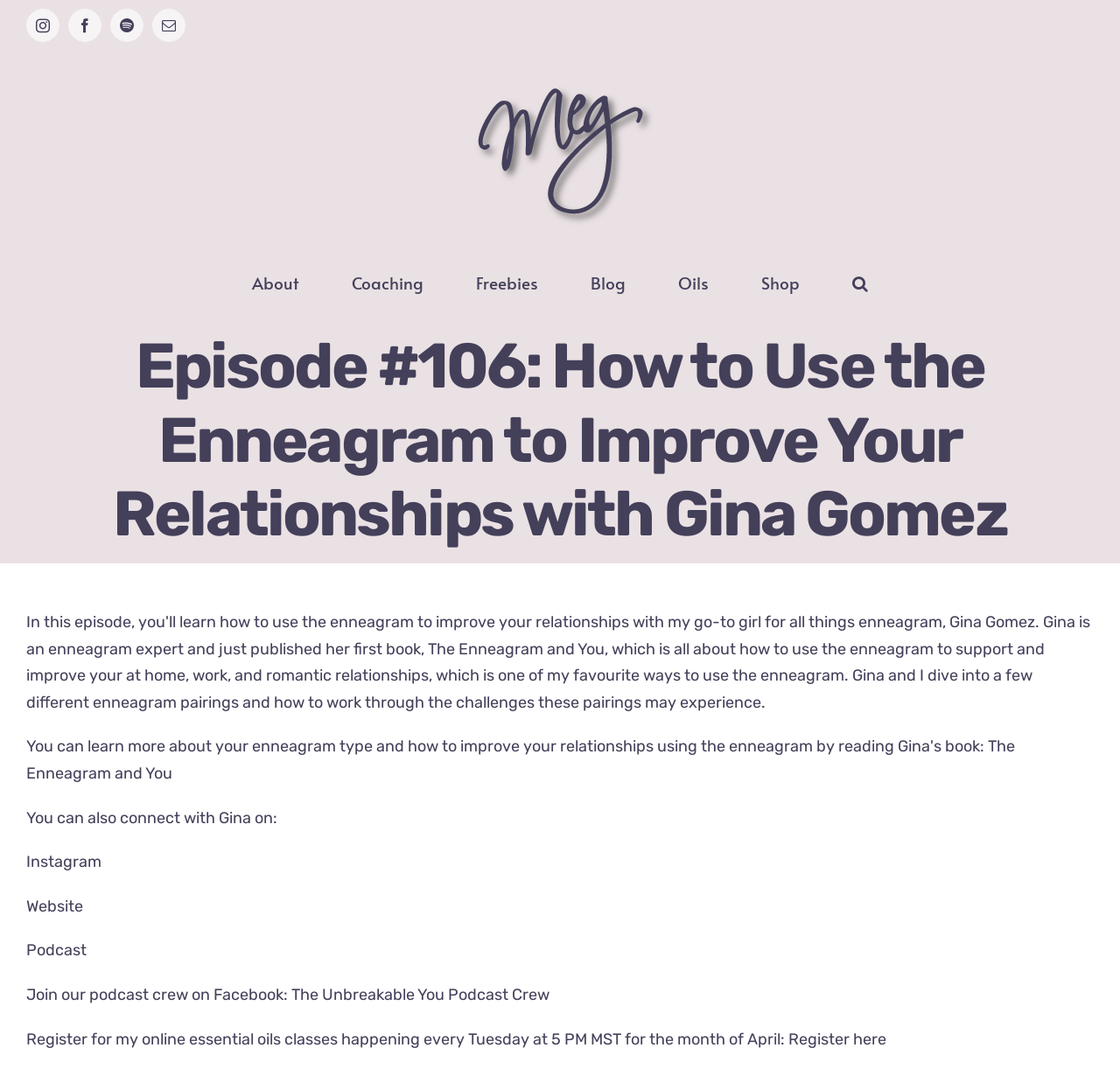Please determine the bounding box coordinates for the UI element described as: "alt="Meg Doll Logo"".

[0.412, 0.038, 0.588, 0.221]